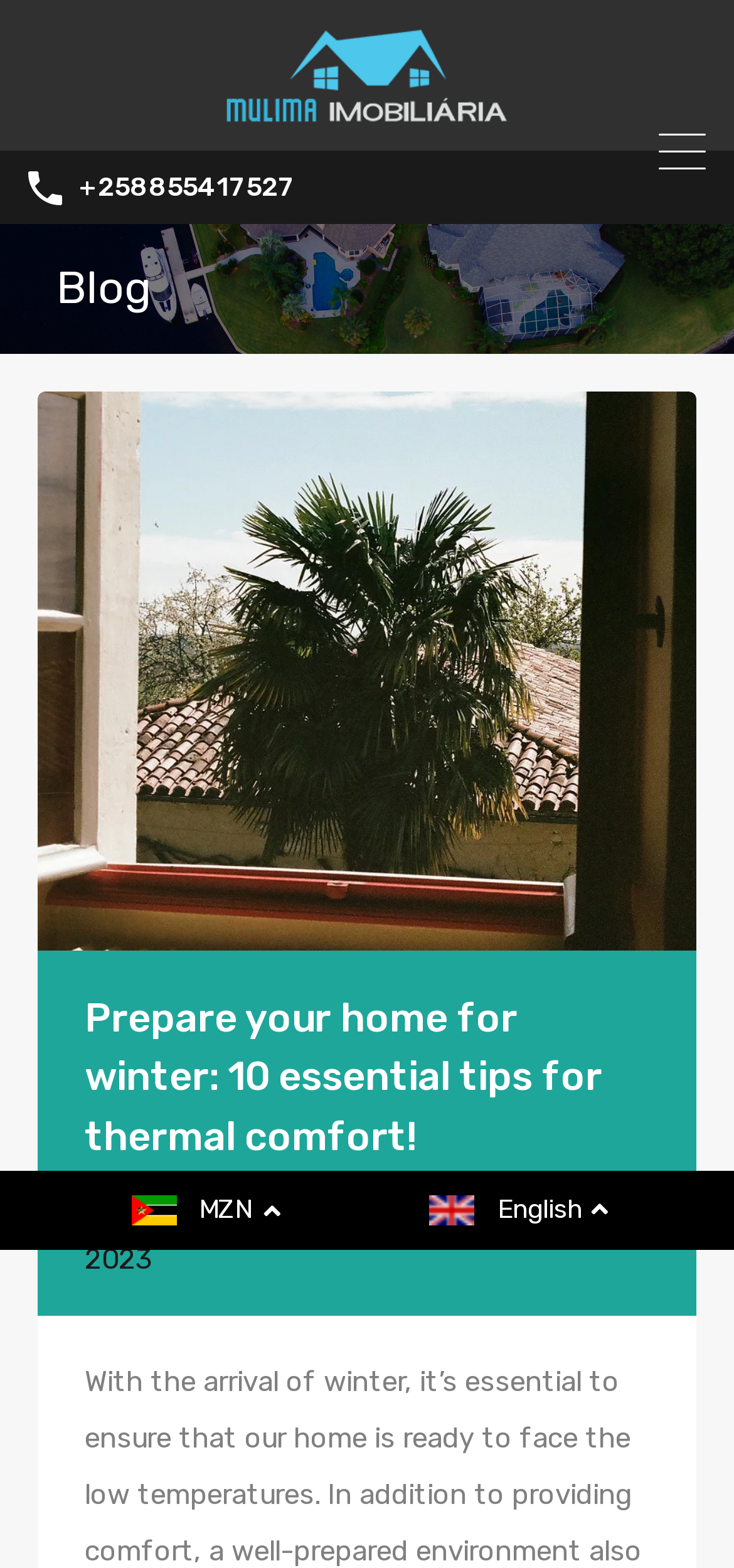Please determine the heading text of this webpage.

Prepare your home for winter: 10 essential tips for thermal comfort!